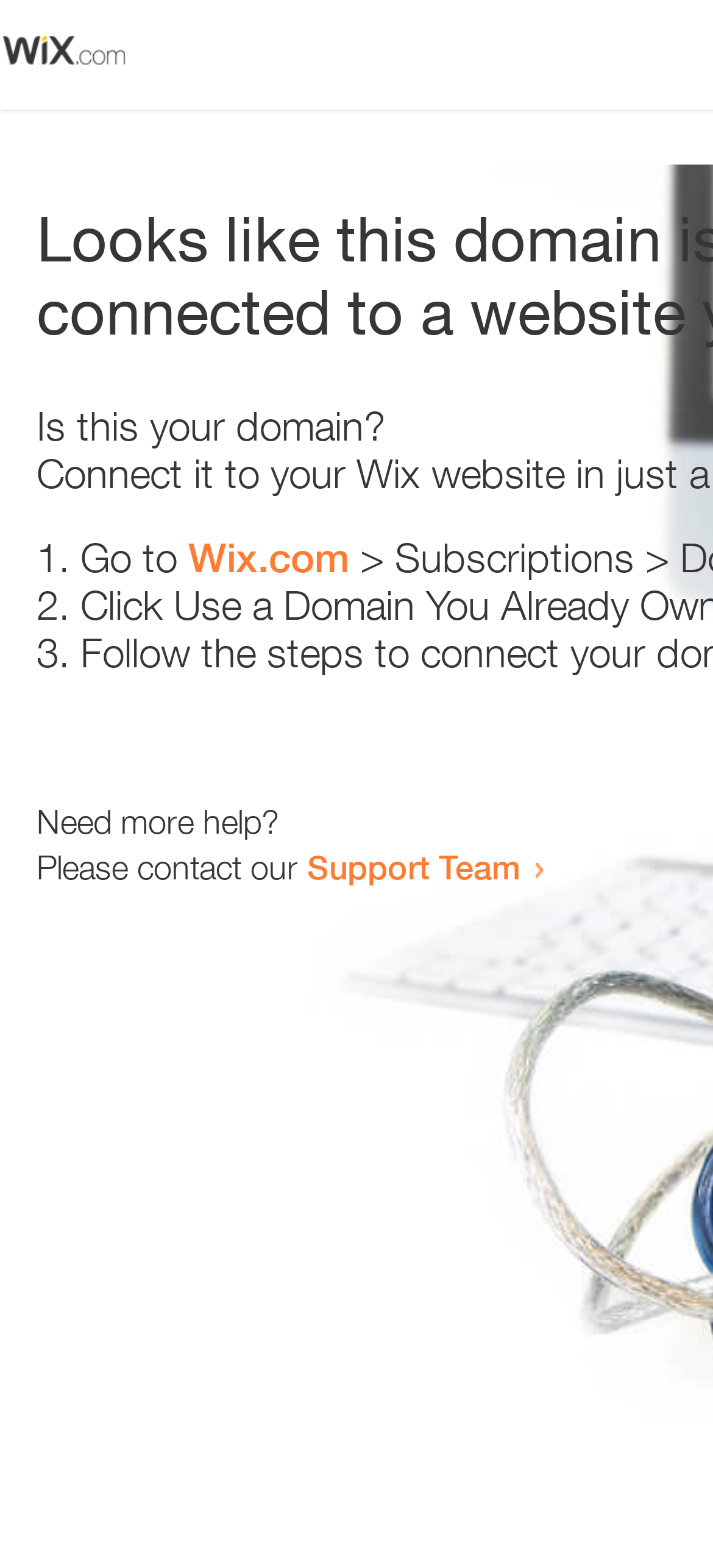Provide a one-word or short-phrase answer to the question:
How many steps are provided to resolve the issue?

3